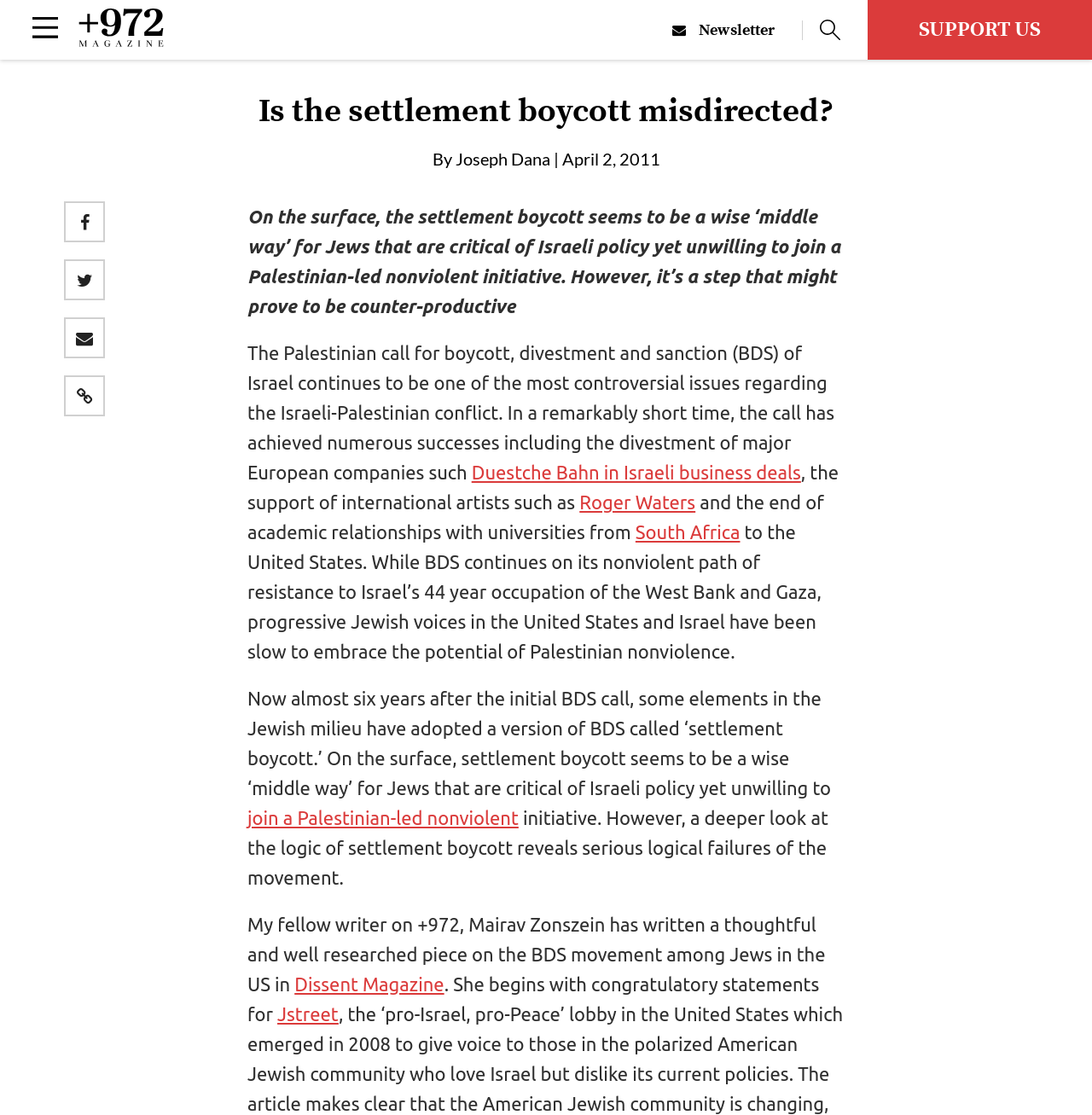Find the bounding box coordinates for the HTML element described in this sentence: "Topics". Provide the coordinates as four float numbers between 0 and 1, in the format [left, top, right, bottom].

[0.0, 0.054, 0.219, 0.101]